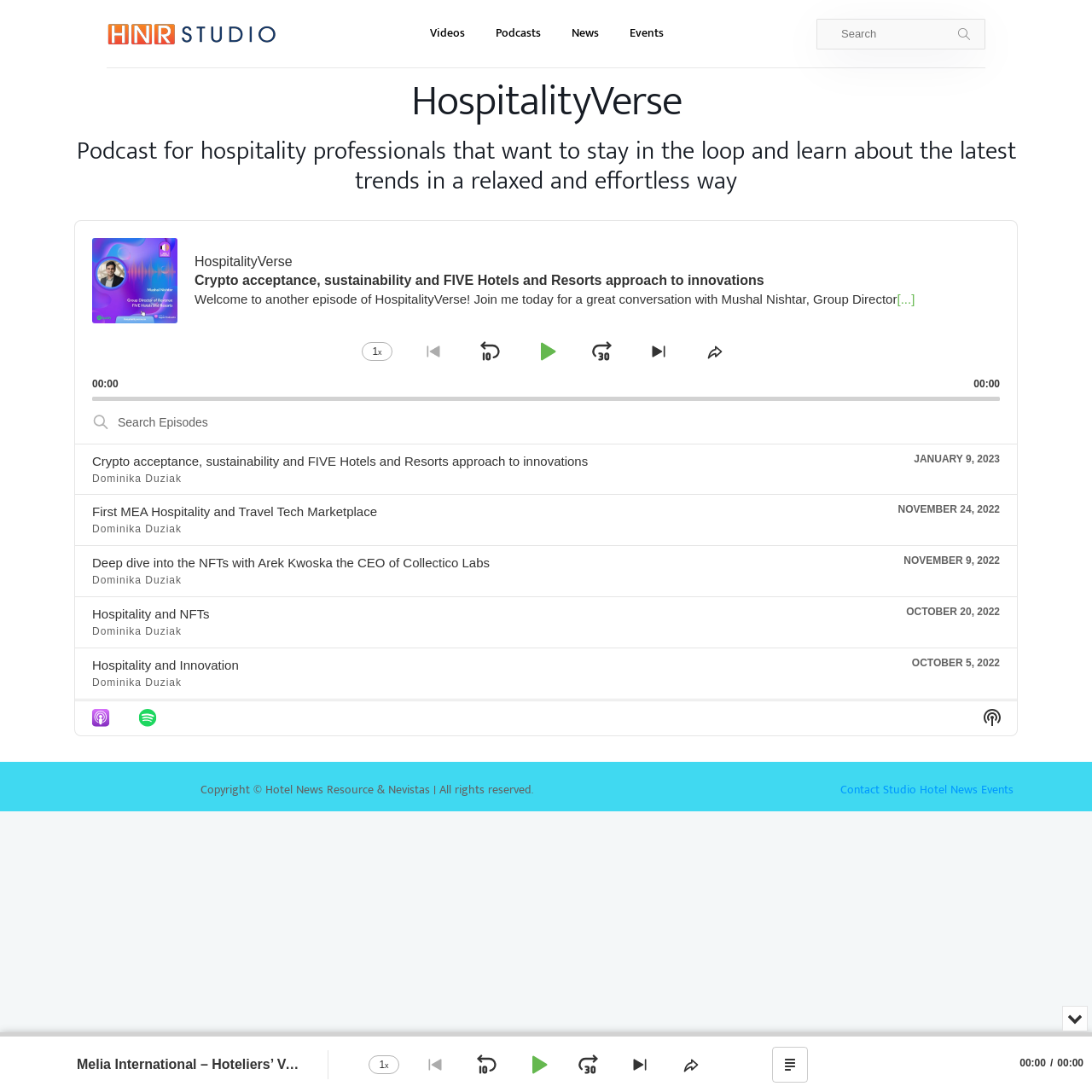Provide a comprehensive caption for the webpage.

The webpage is a podcast platform called HospitalityVerse, designed for hospitality professionals. At the top, there is a navigation menu with links to "Videos", "Podcasts", "News", and "Events". Next to the navigation menu, there is a search bar. 

Below the navigation menu, there is a heading that reads "HospitalityVerse" followed by a subheading that describes the podcast as a platform for hospitality professionals to stay updated on the latest trends in a relaxed and effortless way.

On the left side of the page, there is an audio player with controls such as play, pause, and volume. The audio player also displays the elapsed time and has a slider to scrub through the audio. 

To the right of the audio player, there is a list of podcast episodes, each with a title, date, and a brief description. The episodes are listed in a vertical column, with the most recent episode at the top. Each episode has a "Play" button and options to share the episode or view more information.

At the bottom of the page, there is a footer section with links to "Contact", "Studio", "Hotel News", and "Events", as well as a copyright notice.

There are also several images on the page, including a logo for HNR Studio and images related to the podcast episodes.